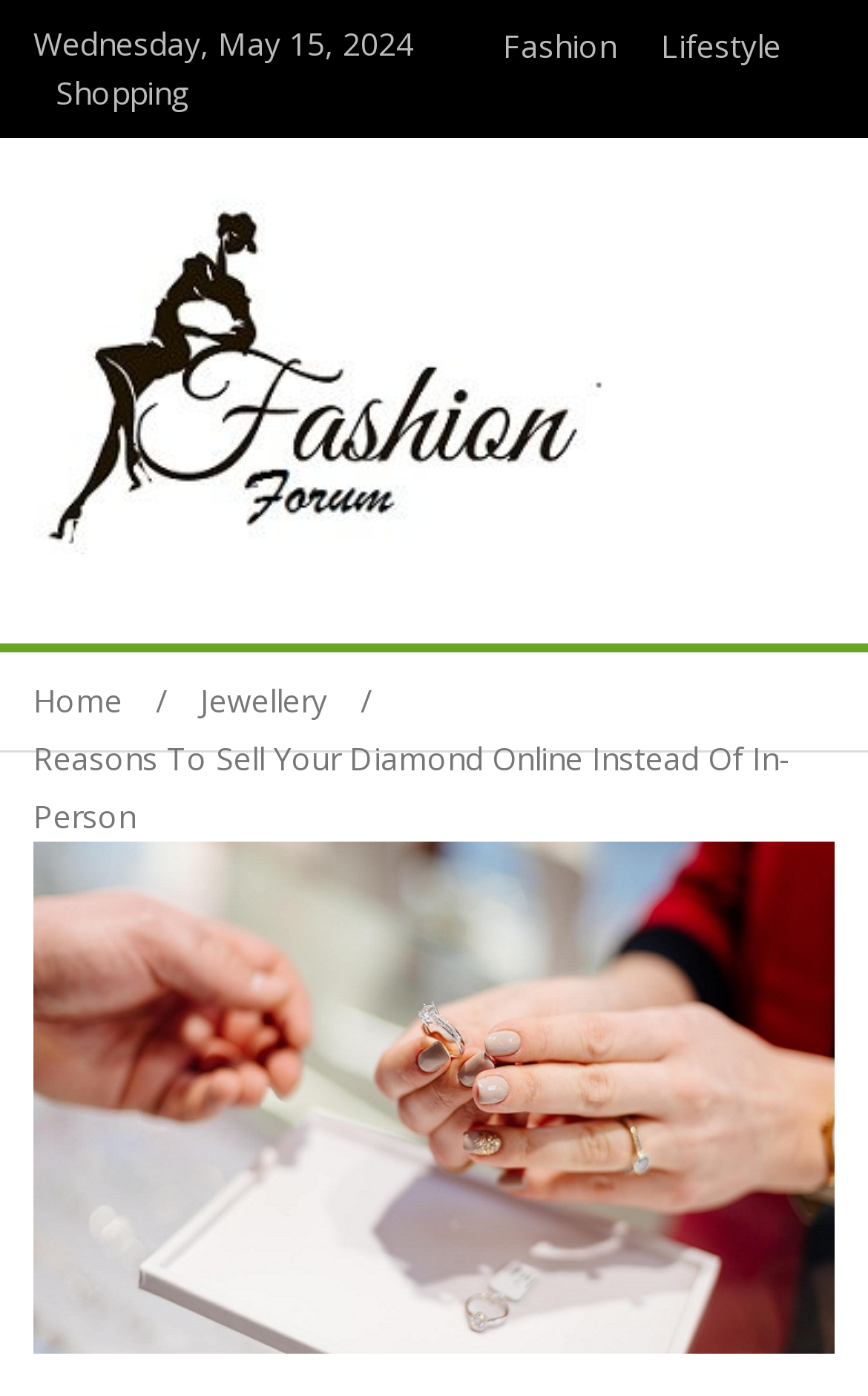Please locate and generate the primary heading on this webpage.

Reasons To Sell Your Diamond Online Instead Of In-Person